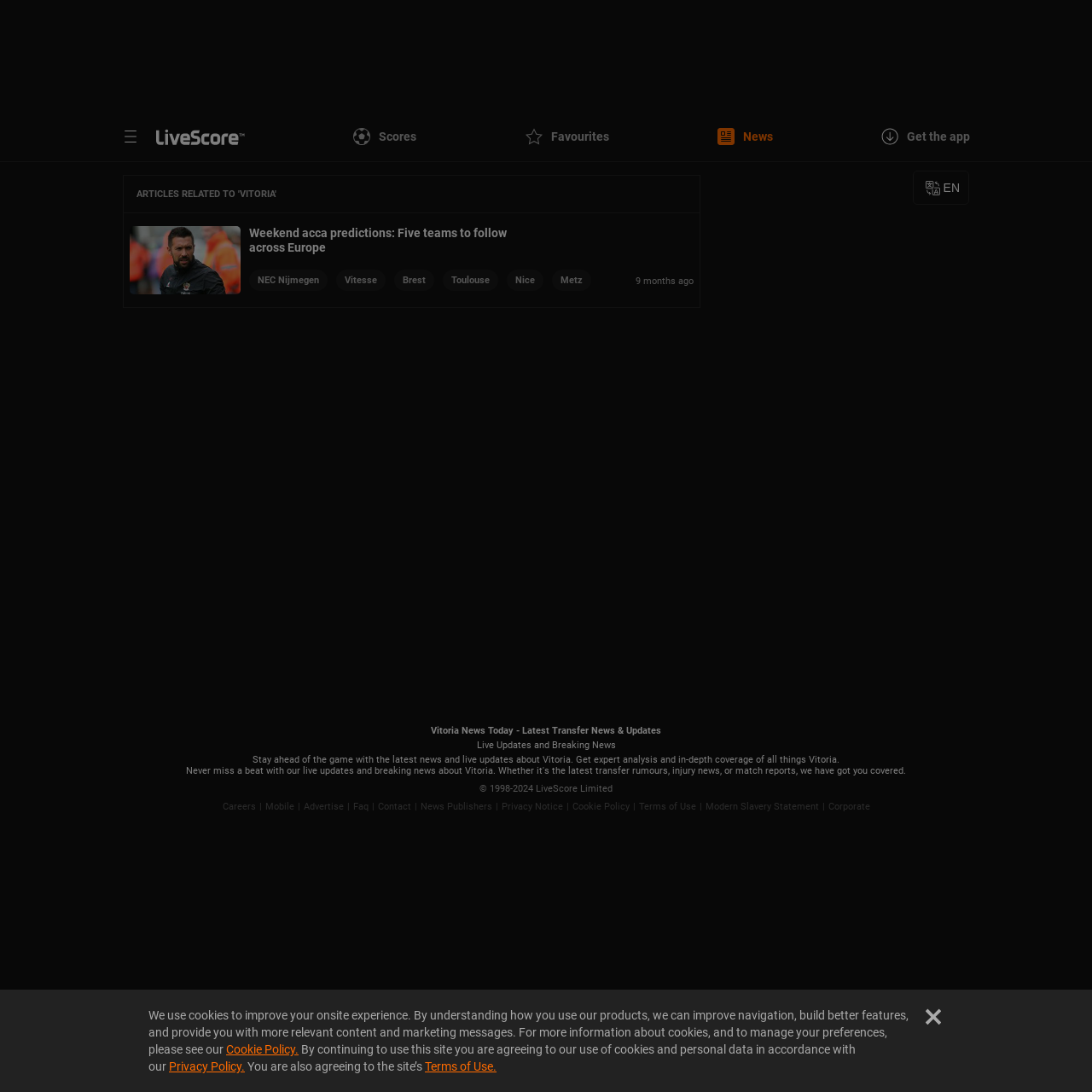Given the element description en, predict the bounding box coordinates for the UI element in the webpage screenshot. The format should be (top-left x, top-left y, bottom-right x, bottom-right y), and the values should be between 0 and 1.

[0.836, 0.156, 0.888, 0.188]